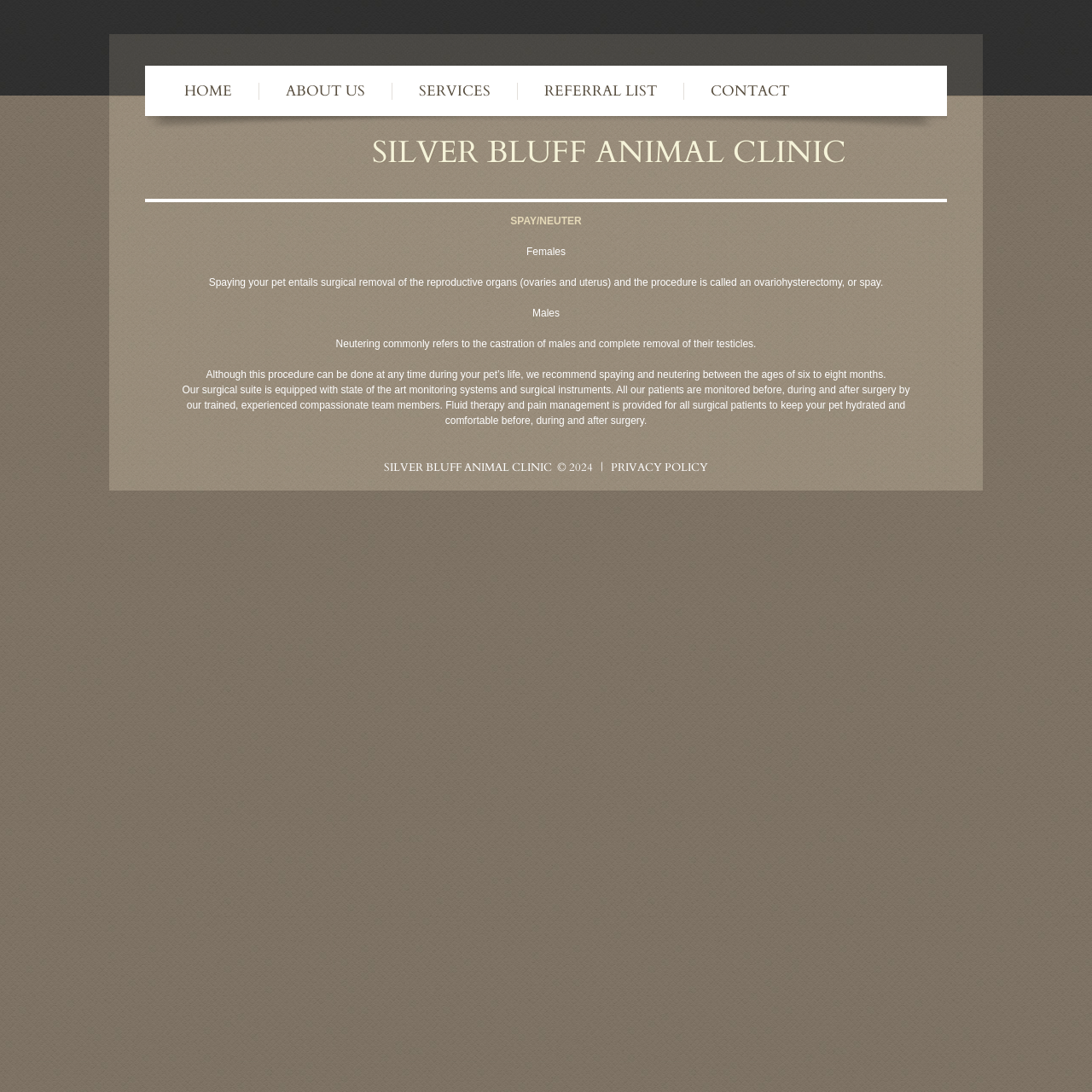Find and provide the bounding box coordinates for the UI element described here: "Silver Bluff Animal Clinic". The coordinates should be given as four float numbers between 0 and 1: [left, top, right, bottom].

[0.341, 0.12, 0.775, 0.159]